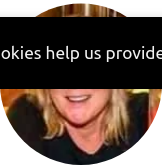Give a thorough description of the image, including any visible elements and their relationships.

The image features a cheerful woman with shoulder-length blonde hair, smiling warmly. She appears to be in a casual setting, possibly within a restaurant or catering environment, indicative of her involvement in the food service industry. This image likely represents Miki Hosler, the attentive businesswoman renowned for delivering high-quality catering services. Her approachable demeanor reflects her commitment to ensuring clients receive precisely what they desire for their events. This visual complements the text nearby, which highlights her dedication to providing exceptional food and service at reasonable prices for various occasions, from elegant dinner parties to fun school events.